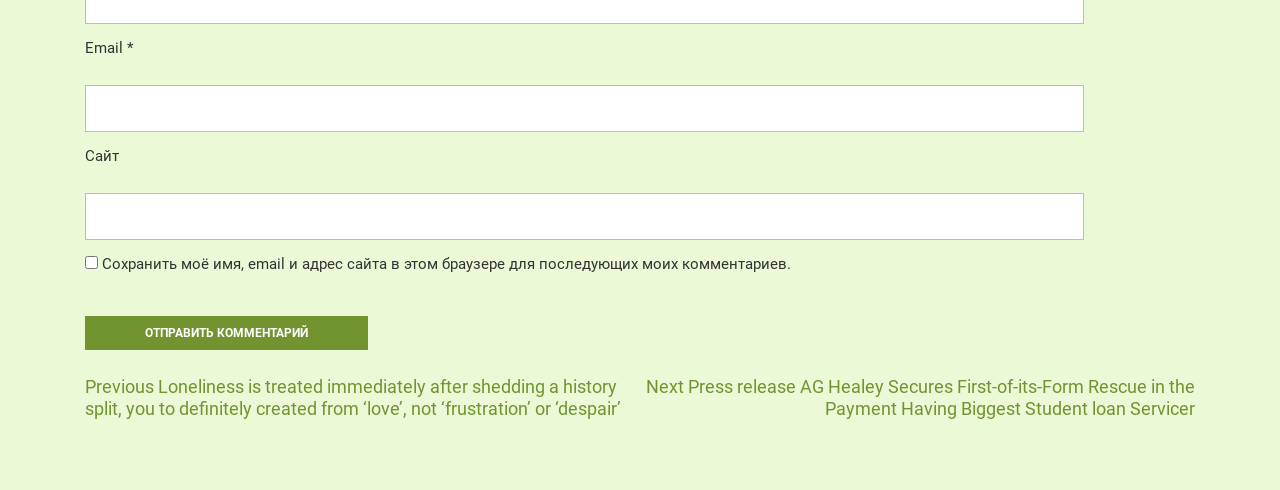What is the button 'Отправить комментарий' used for?
Look at the screenshot and respond with a single word or phrase.

Submit comment